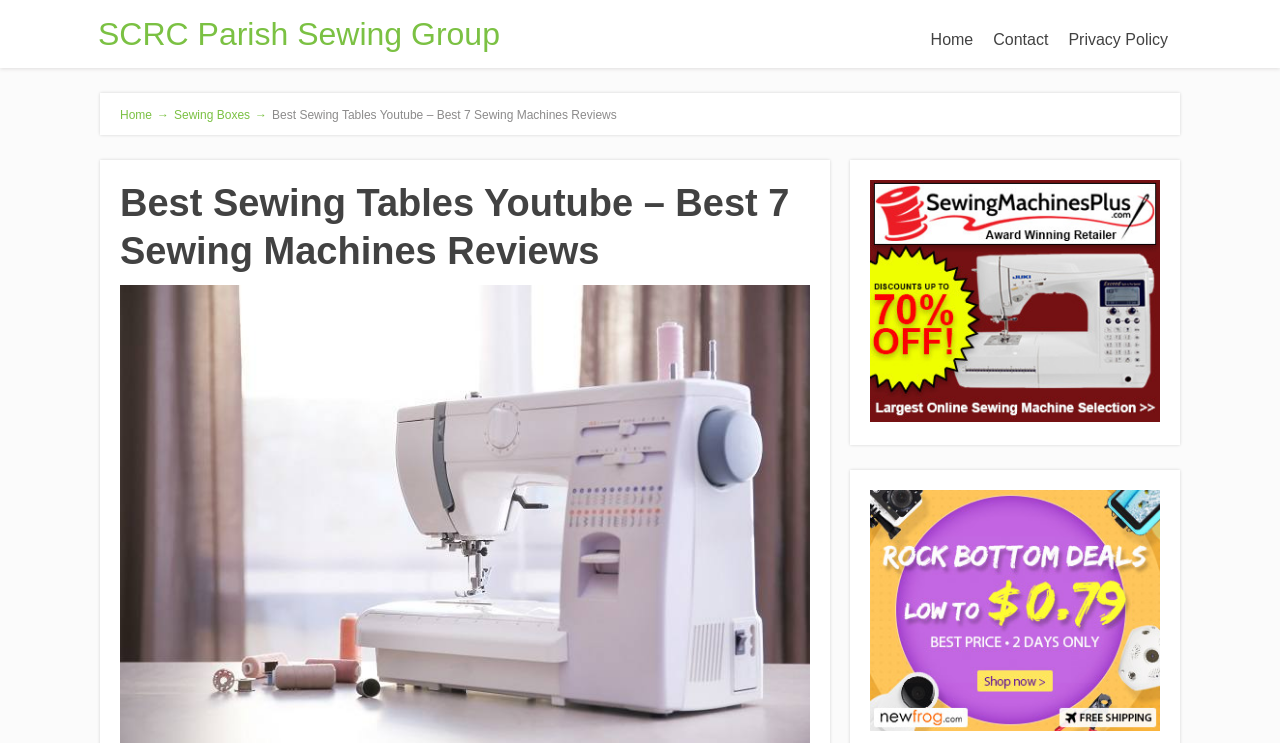Using the information shown in the image, answer the question with as much detail as possible: What is the category of the 'Sewing Boxes' link?

The 'Sewing Boxes' link is a child element of the main navigation, and its category is likely 'Sewing' or 'Crafting' based on the context of the webpage, which is focused on sewing tables and related topics.